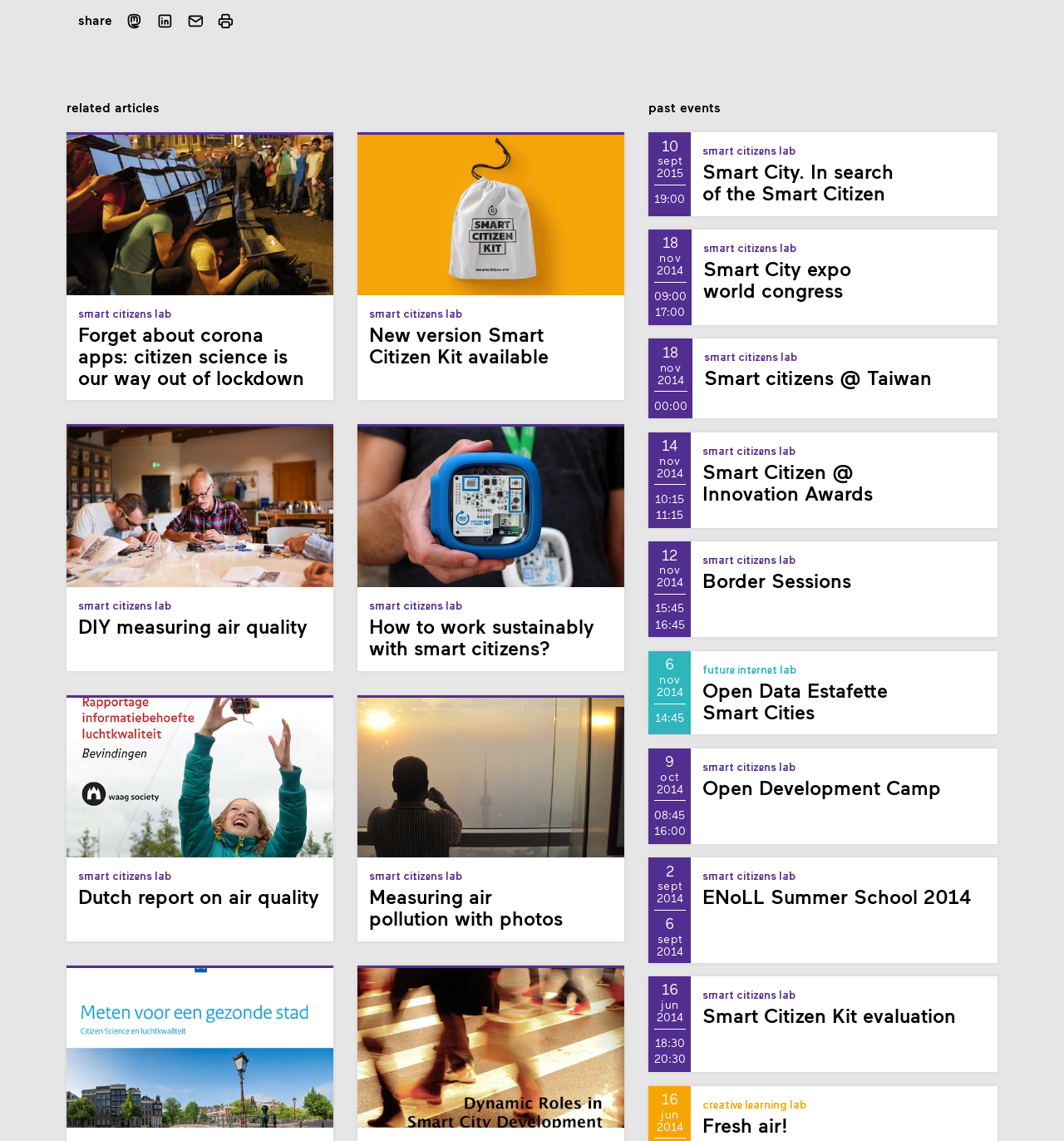Kindly provide the bounding box coordinates of the section you need to click on to fulfill the given instruction: "Print the page".

[0.204, 0.011, 0.22, 0.026]